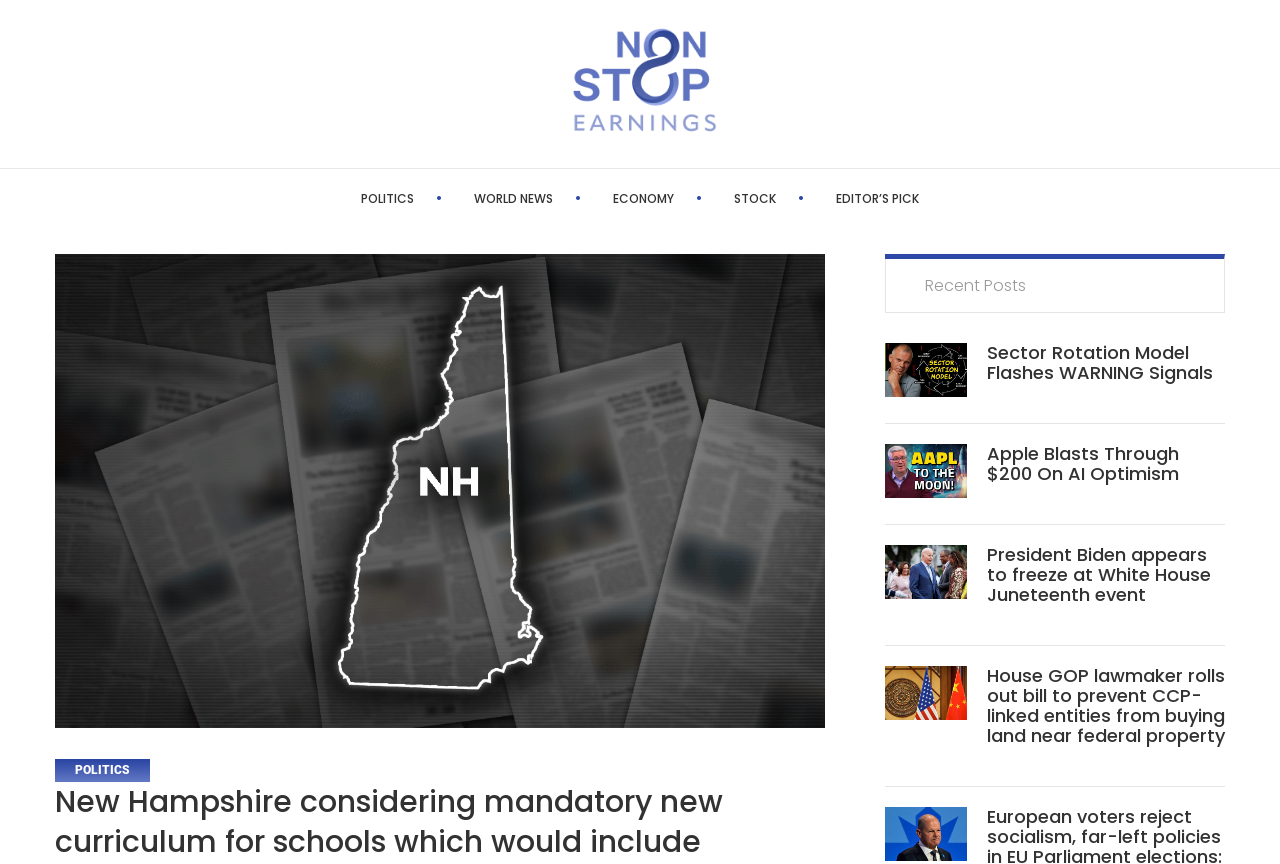Find the bounding box coordinates of the element you need to click on to perform this action: 'Read about Sector Rotation Model'. The coordinates should be represented by four float values between 0 and 1, in the format [left, top, right, bottom].

[0.771, 0.397, 0.957, 0.443]